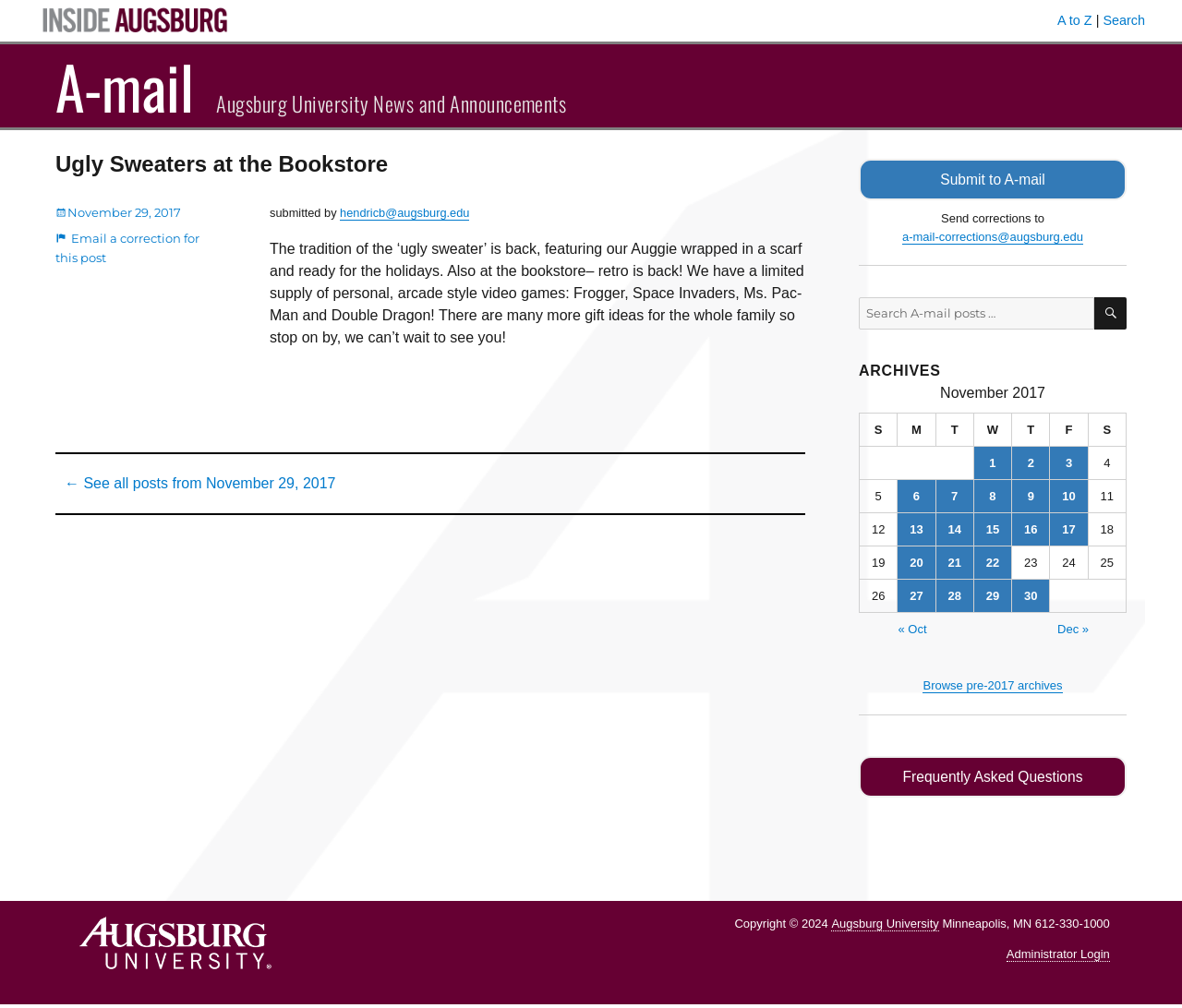Find the bounding box coordinates for the area that should be clicked to accomplish the instruction: "Search for something".

[0.727, 0.295, 0.926, 0.327]